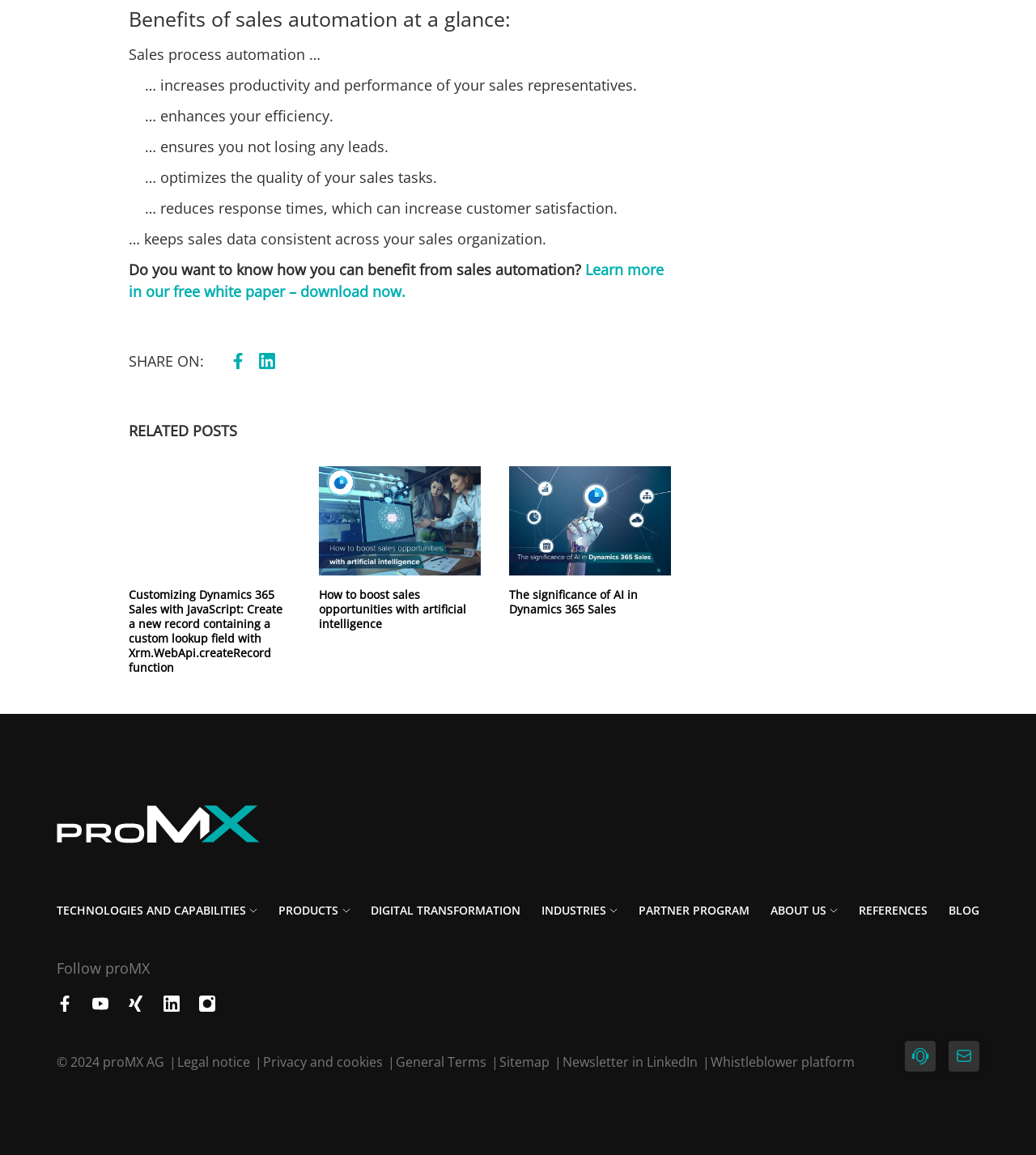What is the name of the company behind this webpage?
Observe the image and answer the question with a one-word or short phrase response.

proMX